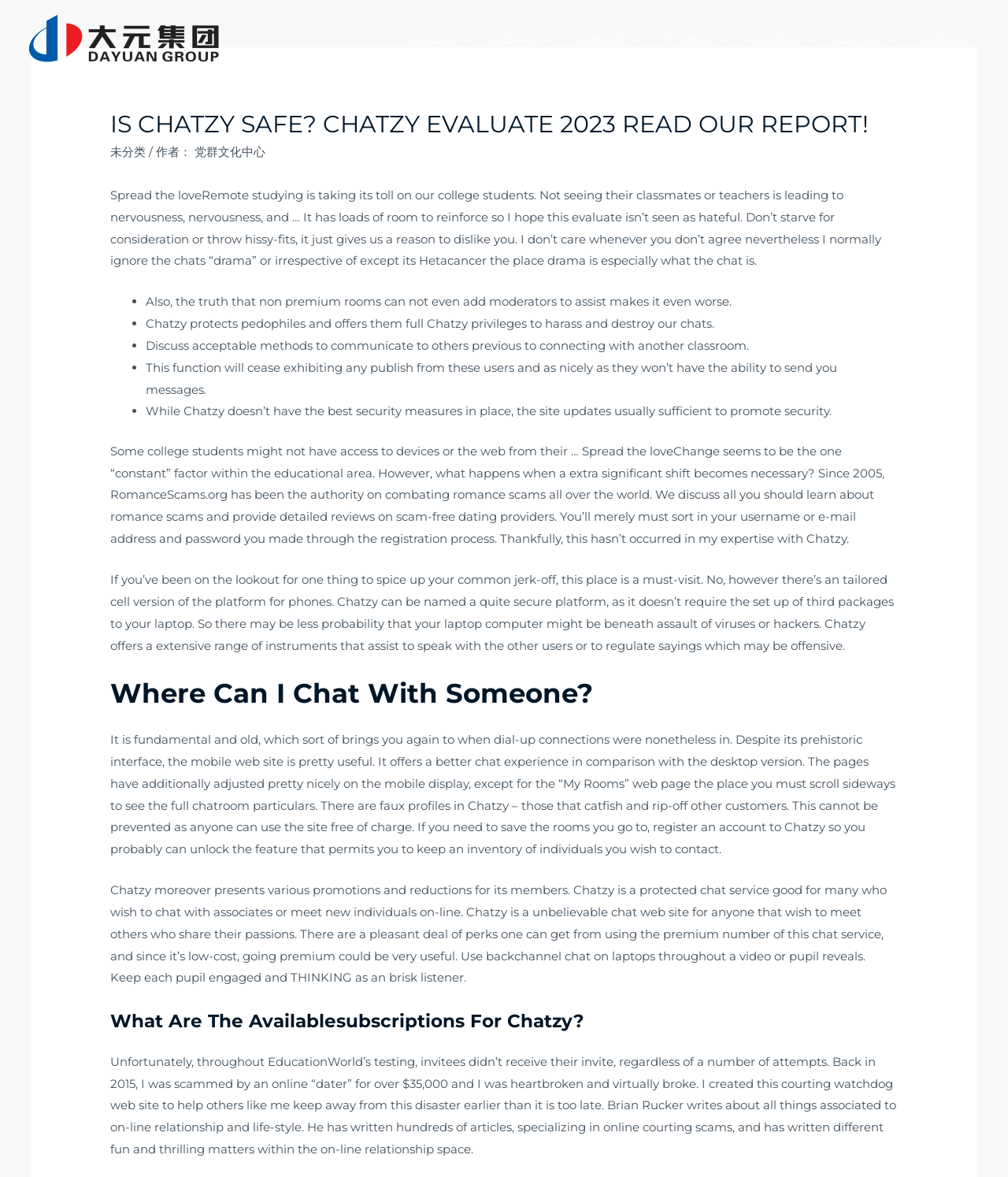What is the main concern about non-premium rooms?
Relying on the image, give a concise answer in one word or a brief phrase.

Cannot add moderators